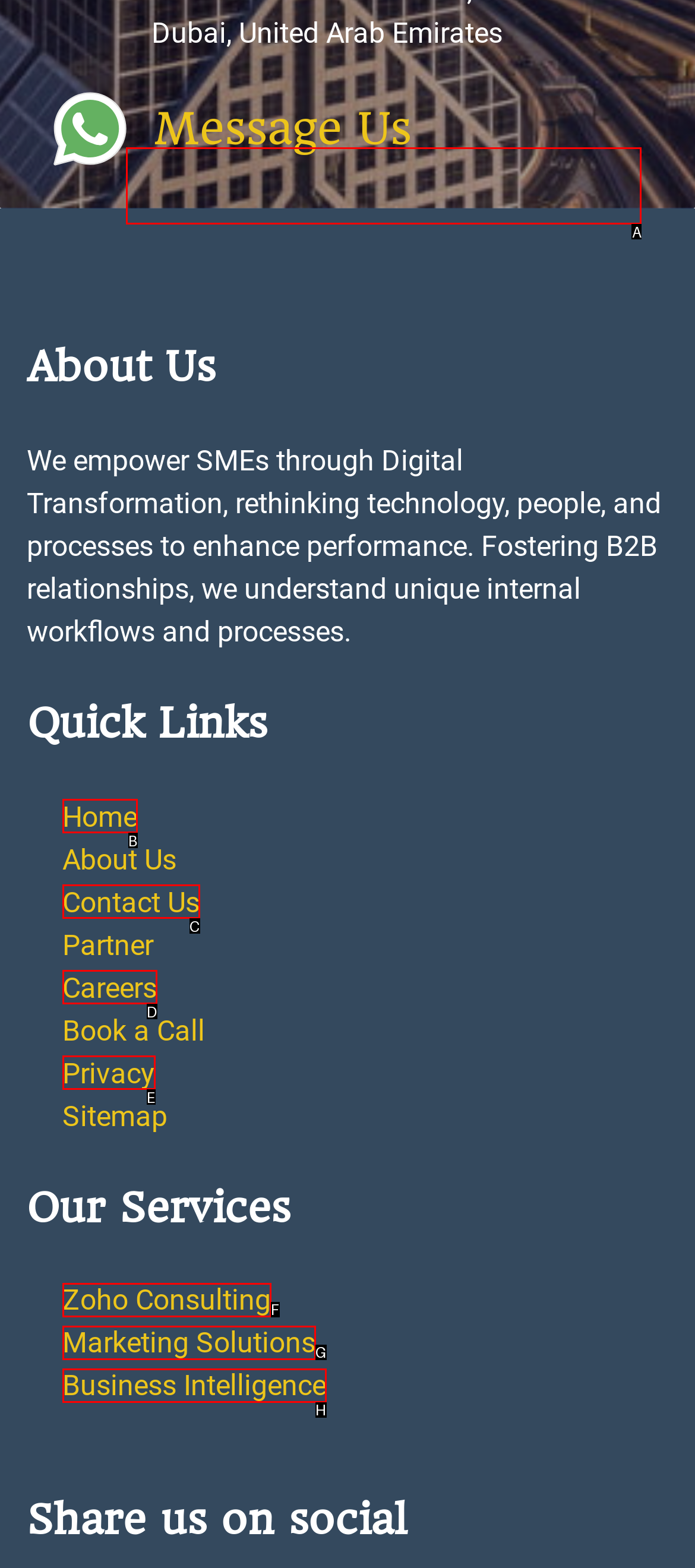Select the HTML element to finish the task: Click Message Us Reply with the letter of the correct option.

A